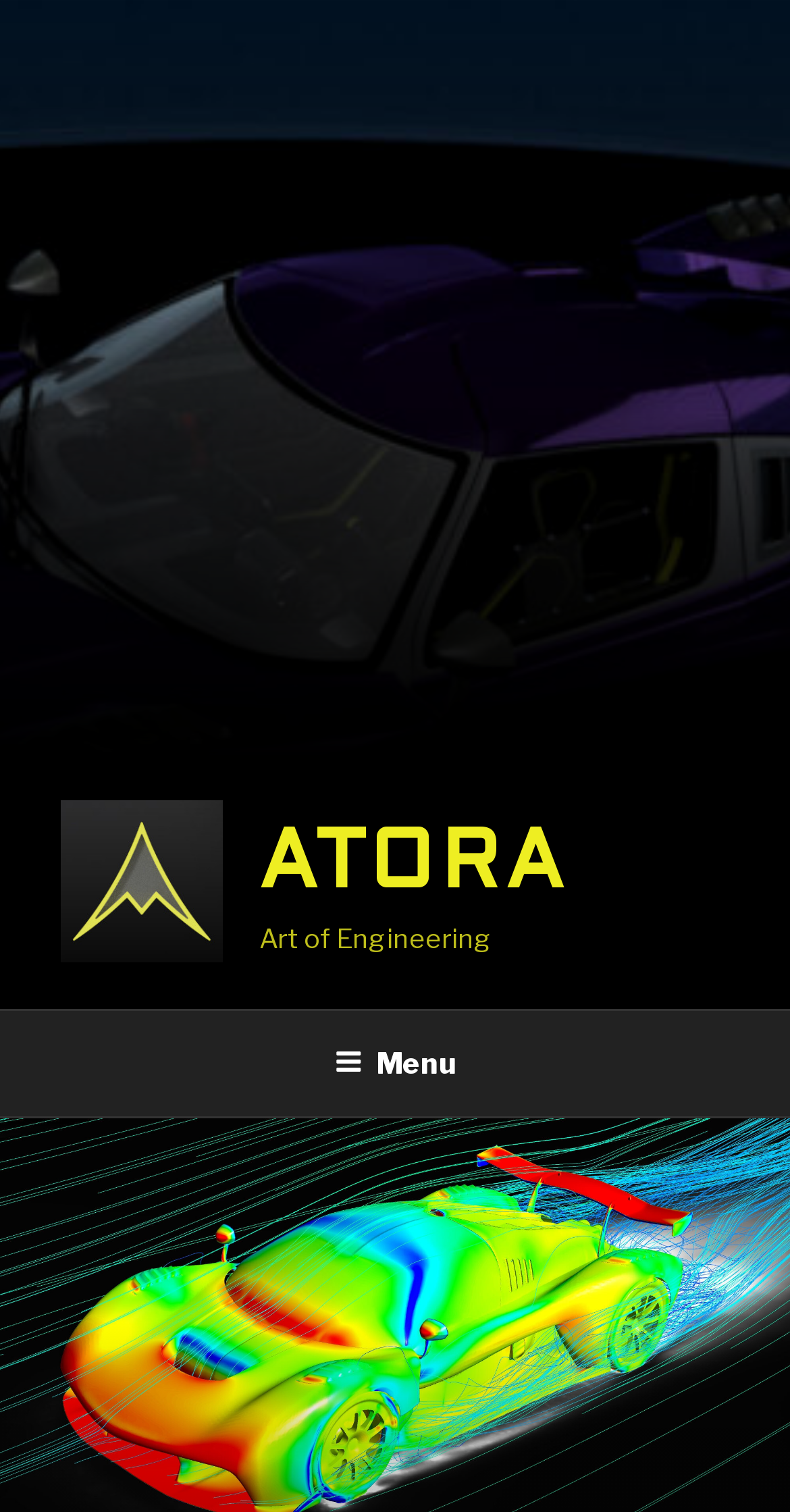Please reply with a single word or brief phrase to the question: 
How many navigation menus are there?

1